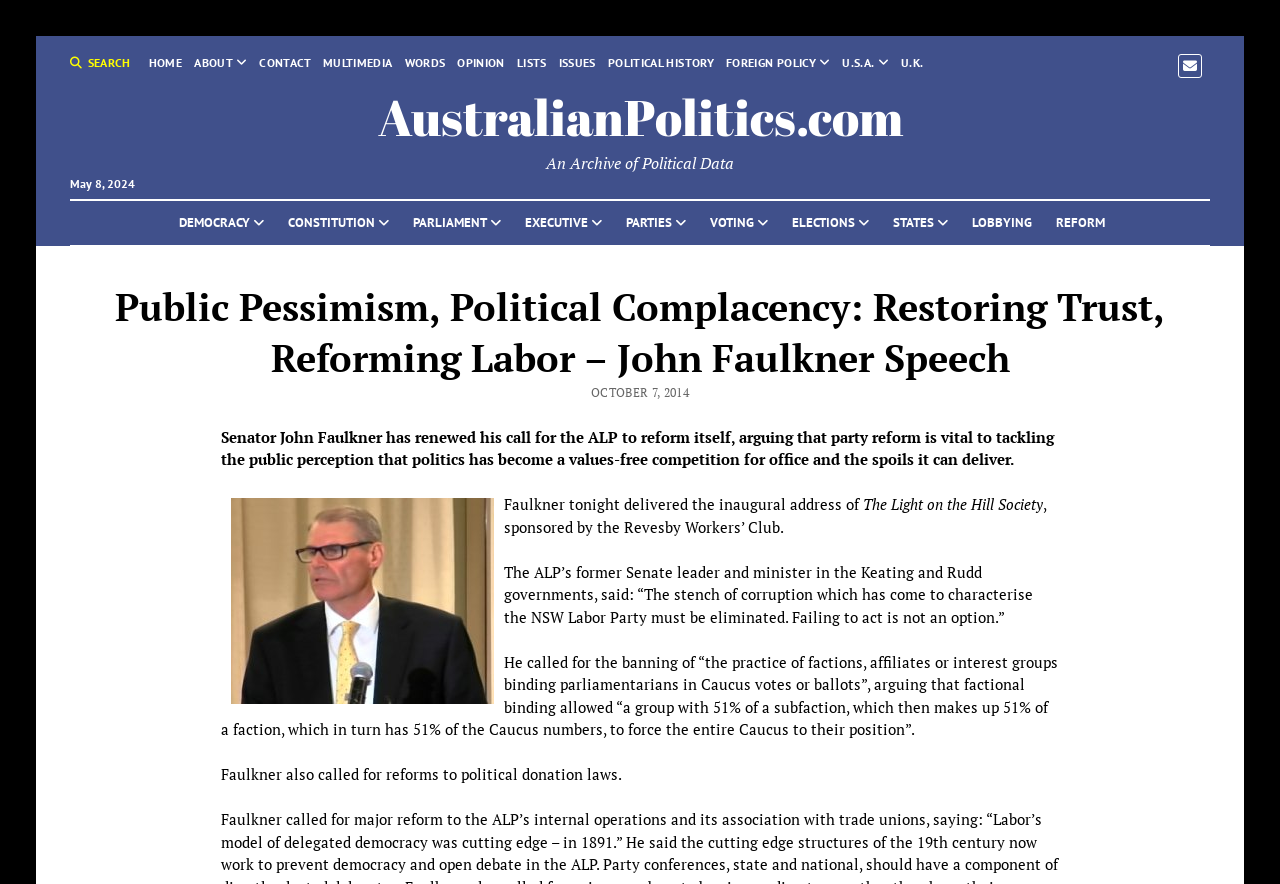Please determine the headline of the webpage and provide its content.

Public Pessimism, Political Complacency: Restoring Trust, Reforming Labor – John Faulkner Speech